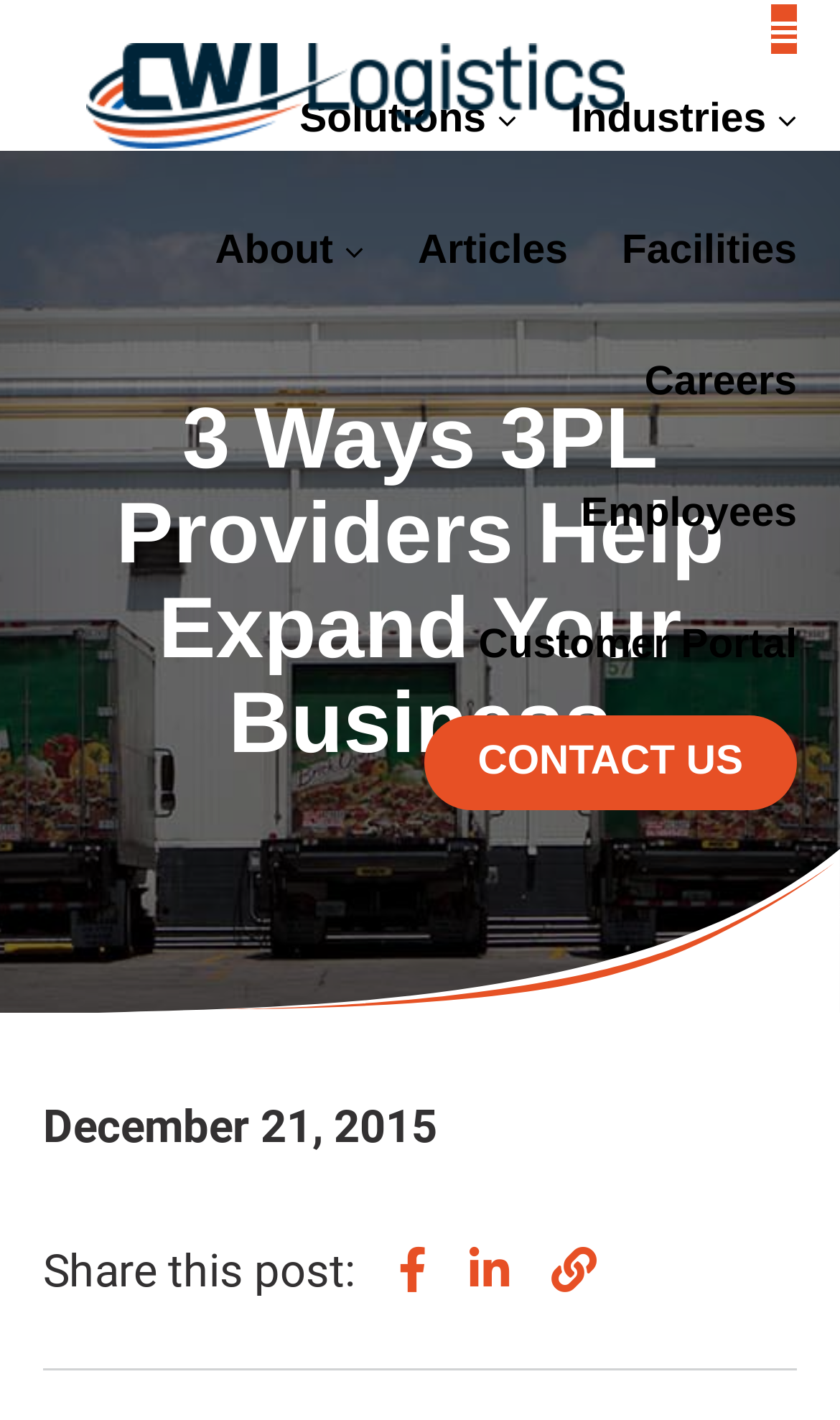Bounding box coordinates are given in the format (top-left x, top-left y, bottom-right x, bottom-right y). All values should be floating point numbers between 0 and 1. Provide the bounding box coordinate for the UI element described as: Careers

[0.767, 0.242, 0.949, 0.304]